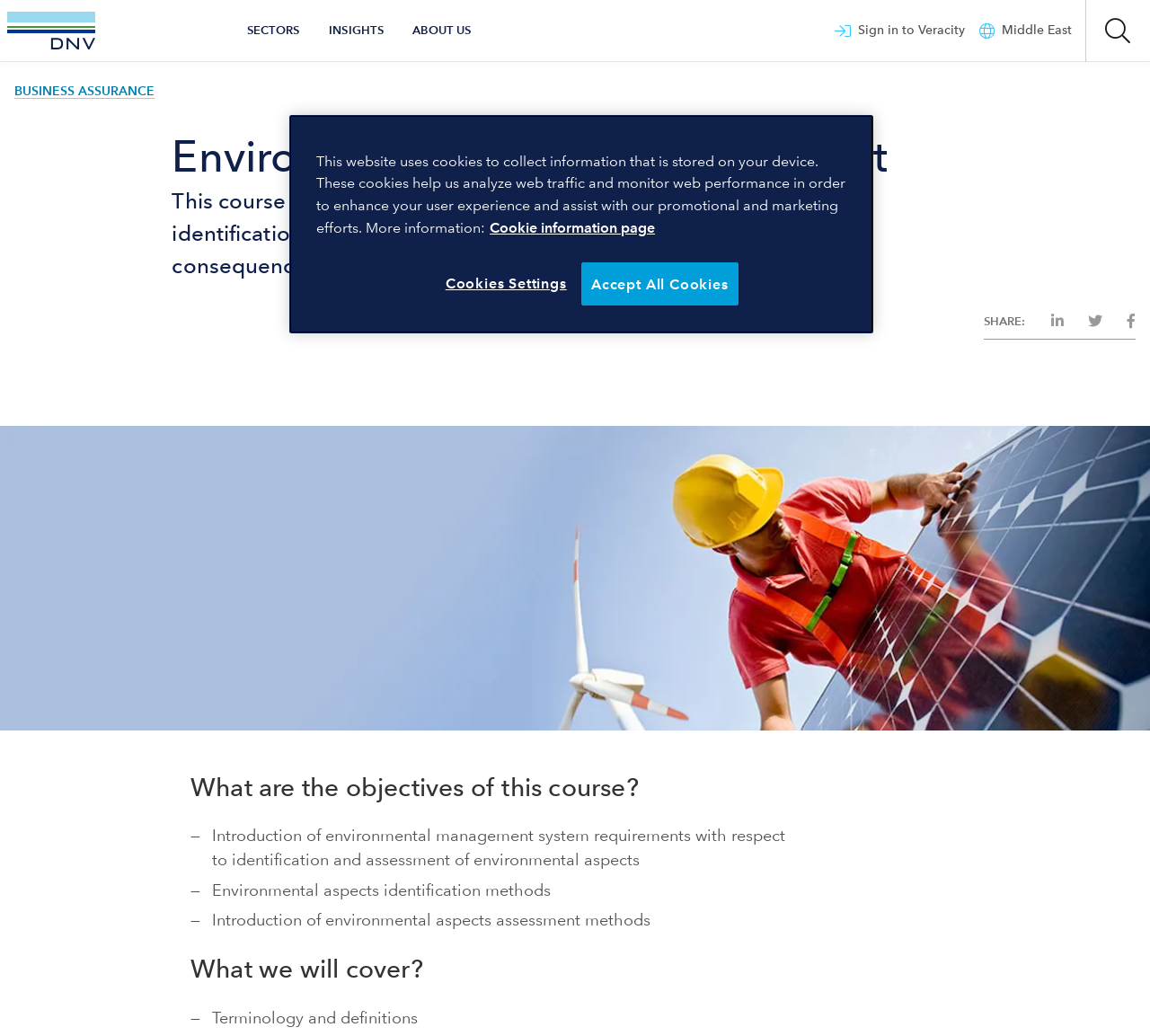Please provide a detailed answer to the question below by examining the image:
What is shown in the illustration image?

The webpage contains an illustration image, but its content is not explicitly described. It might be related to environmental aspect management, but the exact content is unknown.